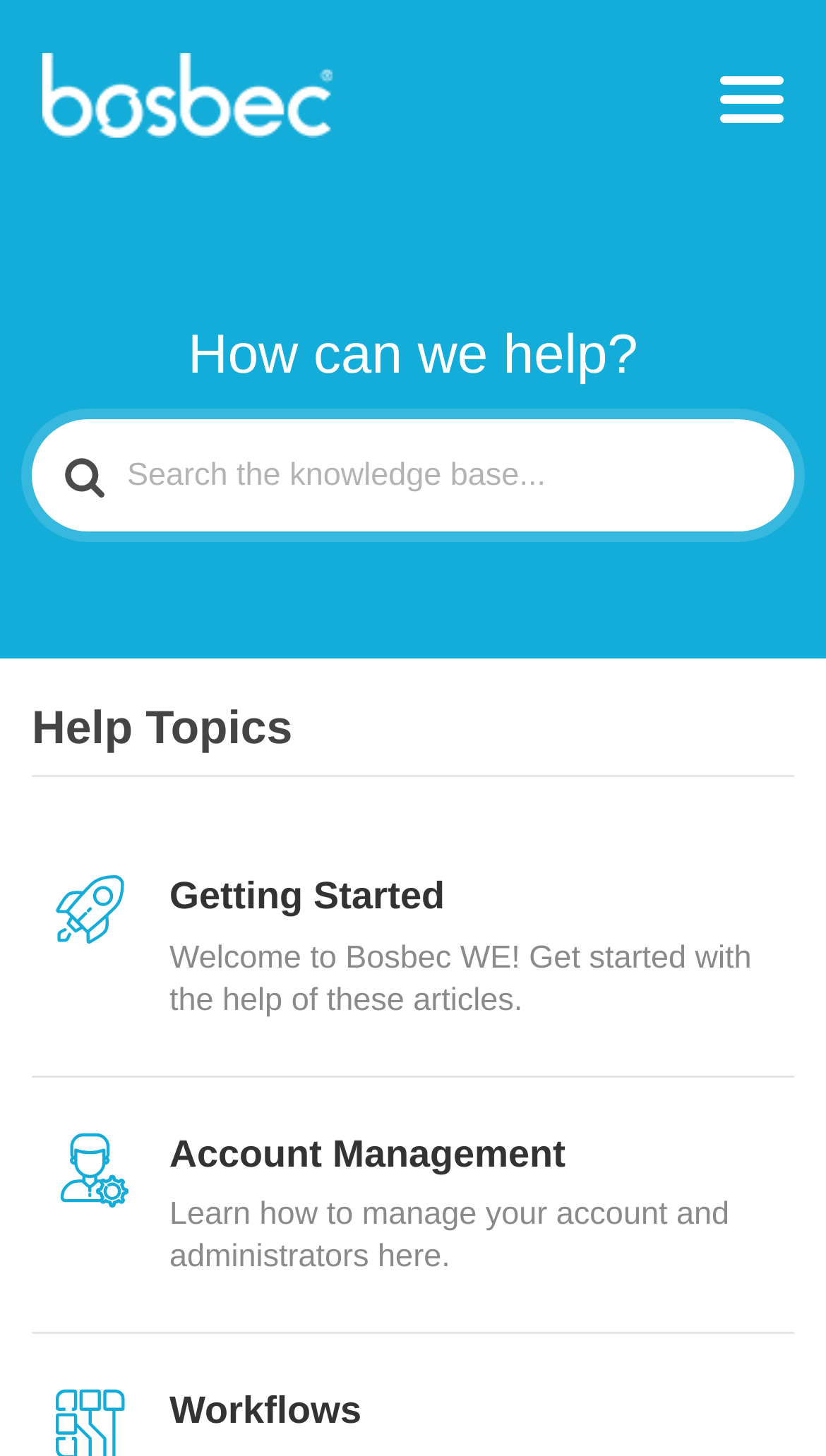From the image, can you give a detailed response to the question below:
How many search boxes are there on the page?

I can see a textbox with the label 'Search For' on the page, which suggests that there is only one search box on the page.